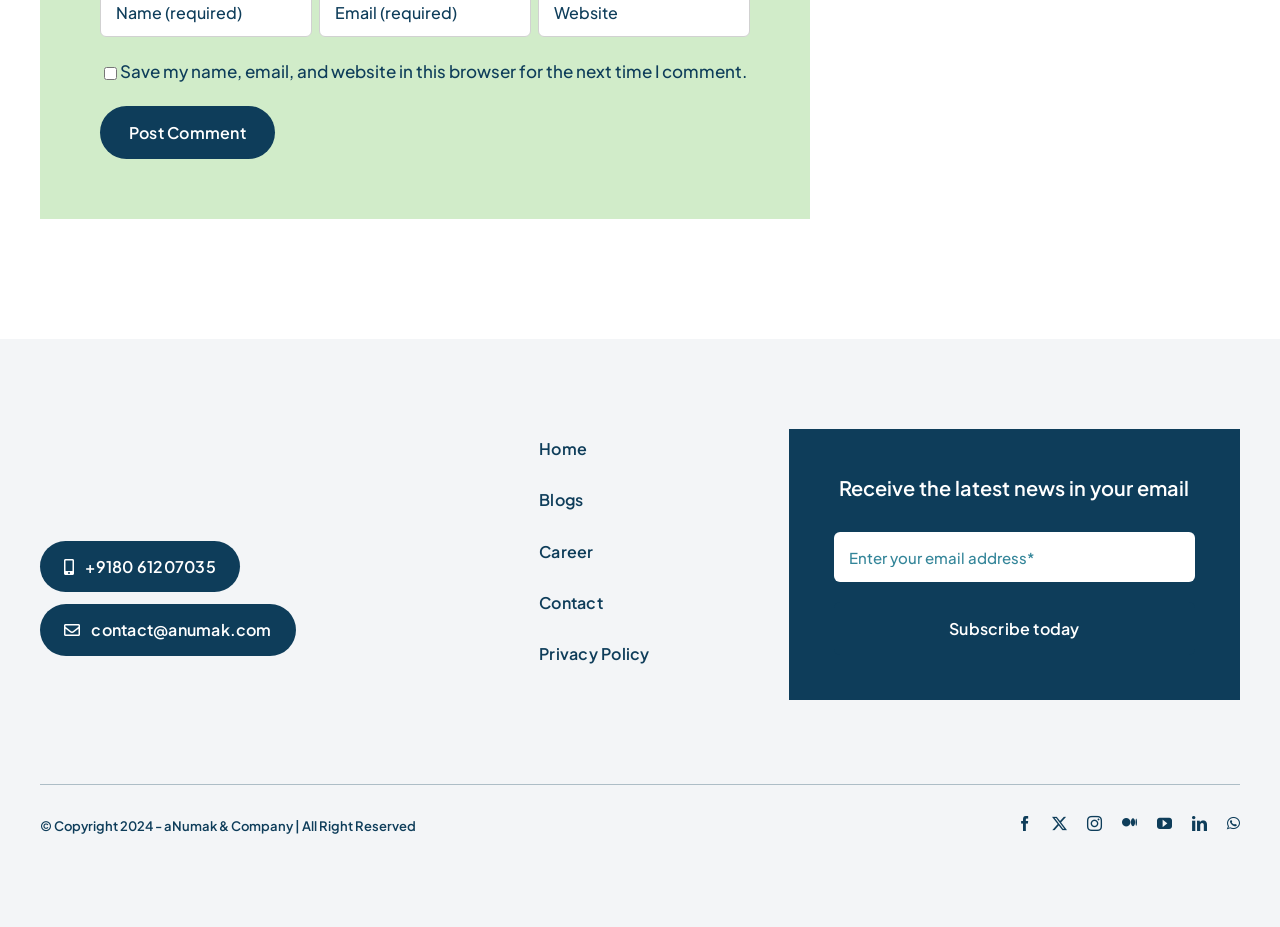Determine the bounding box coordinates of the clickable area required to perform the following instruction: "Subscribe to the newsletter". The coordinates should be represented as four float numbers between 0 and 1: [left, top, right, bottom].

[0.651, 0.65, 0.934, 0.707]